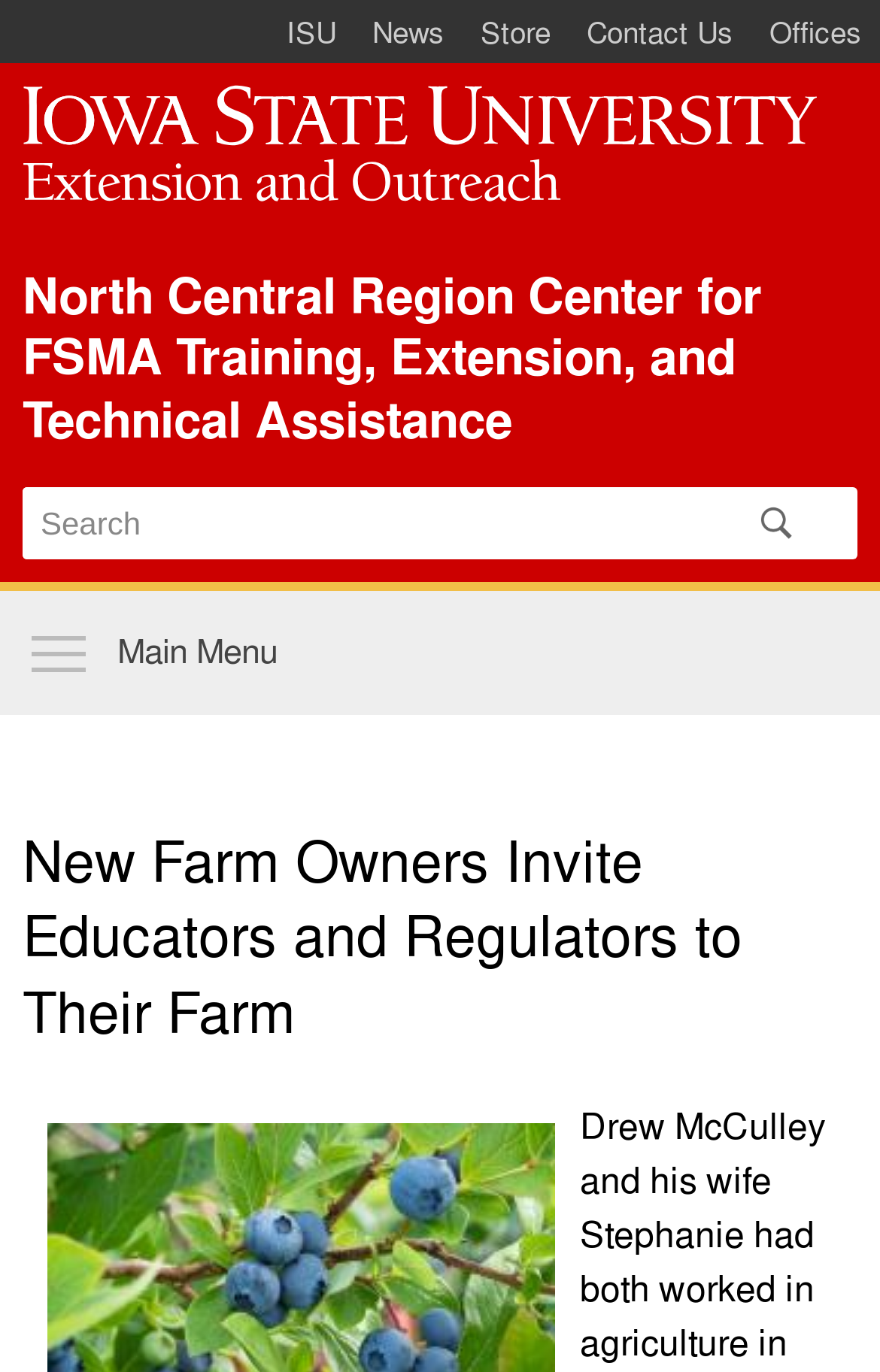Find the bounding box coordinates of the element to click in order to complete this instruction: "click on the 'Skip to main content' link". The bounding box coordinates must be four float numbers between 0 and 1, denoted as [left, top, right, bottom].

[0.285, 0.0, 0.469, 0.005]